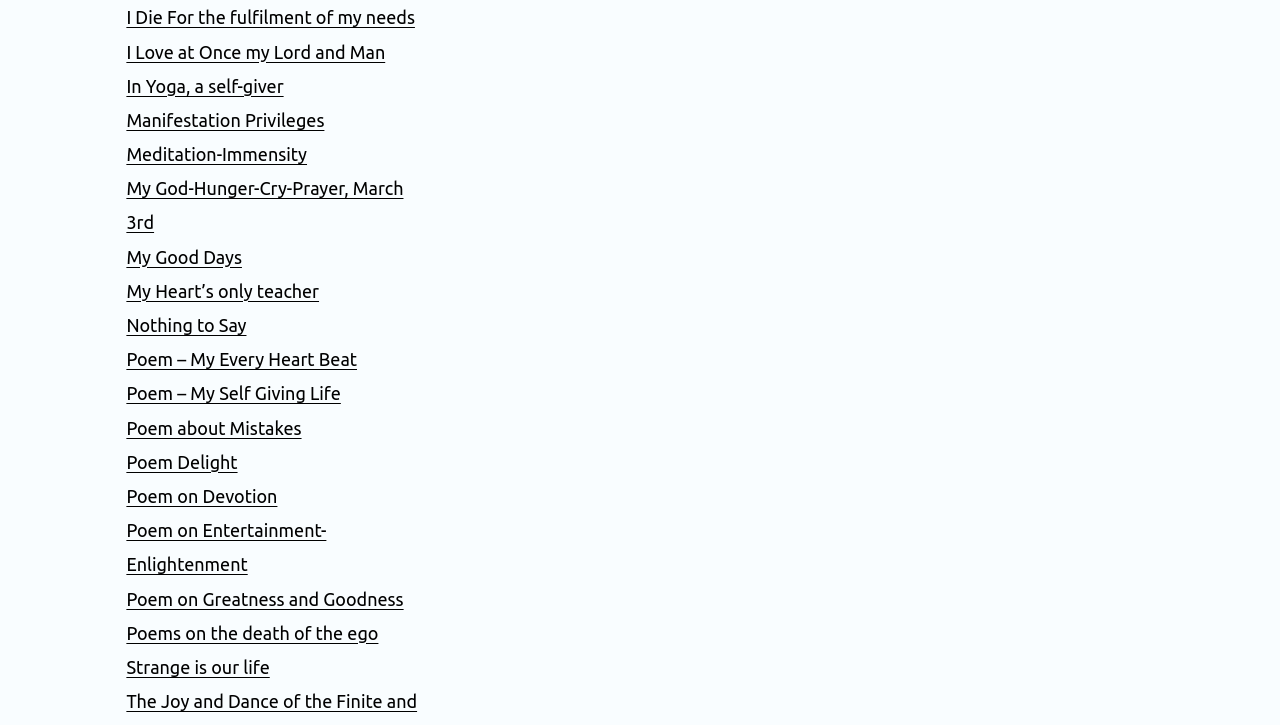Using the given element description, provide the bounding box coordinates (top-left x, top-left y, bottom-right x, bottom-right y) for the corresponding UI element in the screenshot: 1. Pick a Different Server

None